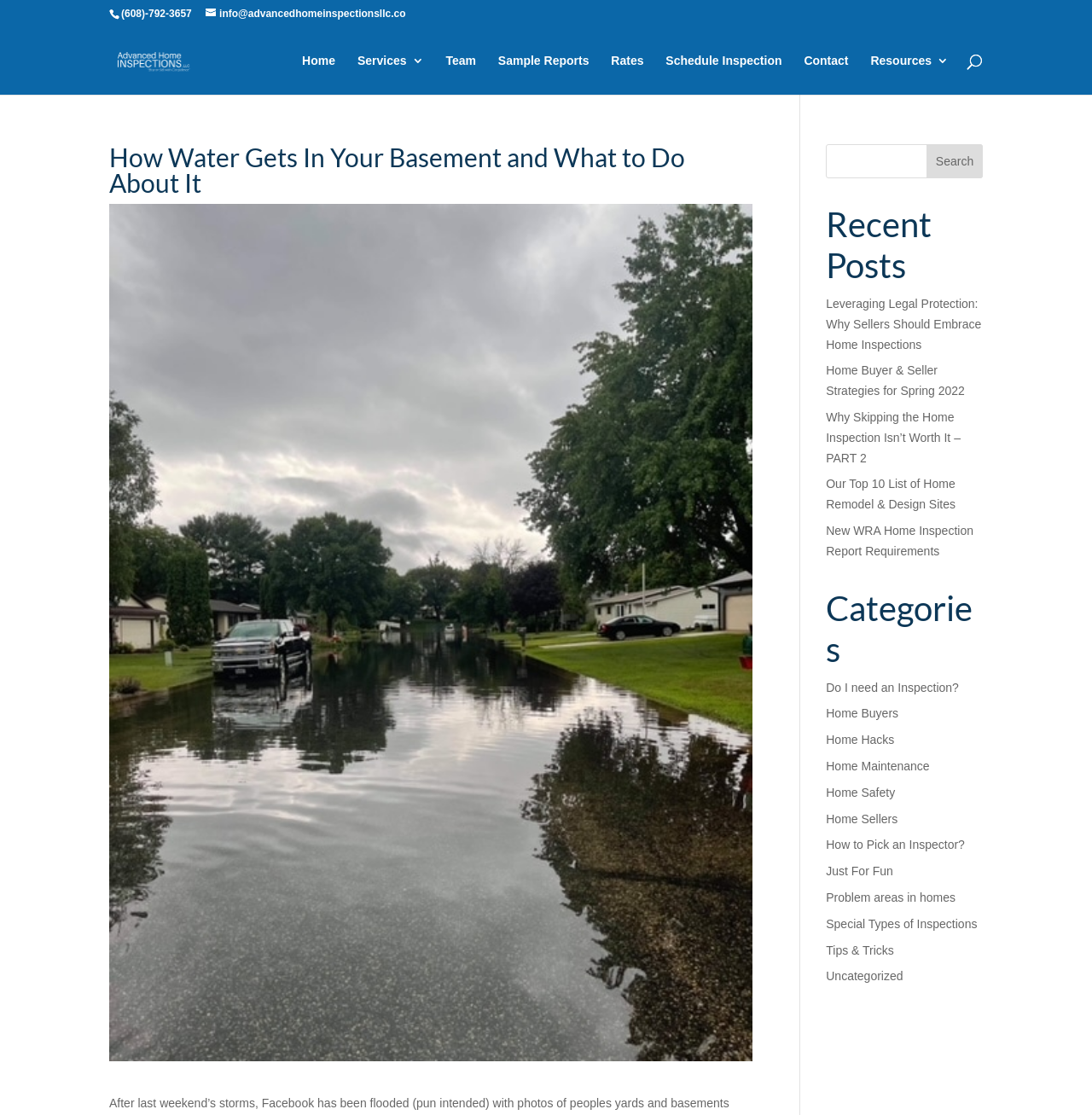How many categories are there?
Give a detailed response to the question by analyzing the screenshot.

I counted the number of link elements under the heading 'Categories', which are 'Do I need an Inspection?', 'Home Buyers', 'Home Hacks', 'Home Maintenance', 'Home Safety', 'Home Sellers', 'How to Pick an Inspector?', 'Just For Fun', 'Problem areas in homes', 'Special Types of Inspections', 'Tips & Tricks', and 'Uncategorized', totaling 13 categories.